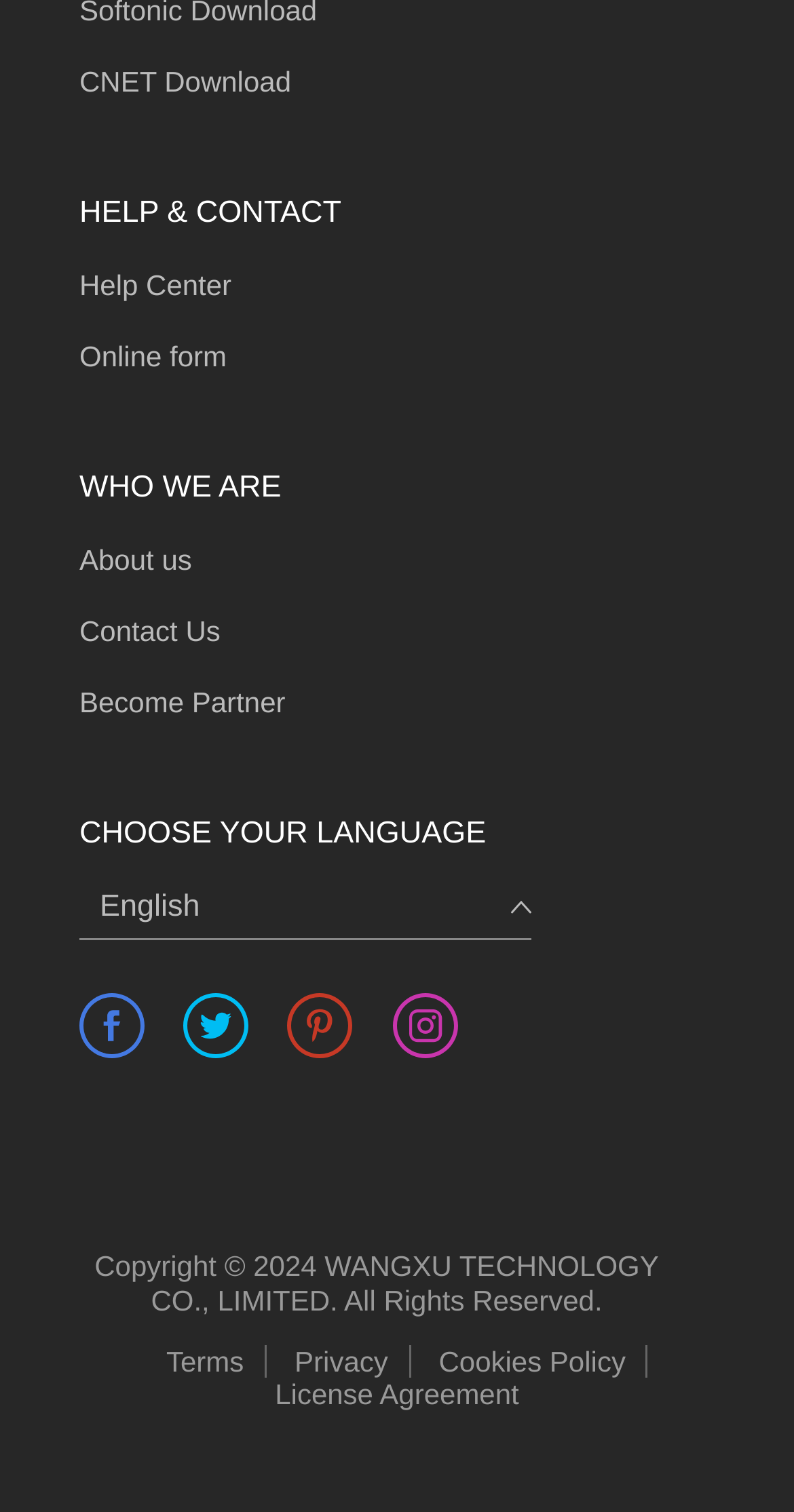Predict the bounding box coordinates for the UI element described as: "Contact Us". The coordinates should be four float numbers between 0 and 1, presented as [left, top, right, bottom].

[0.1, 0.398, 0.278, 0.438]